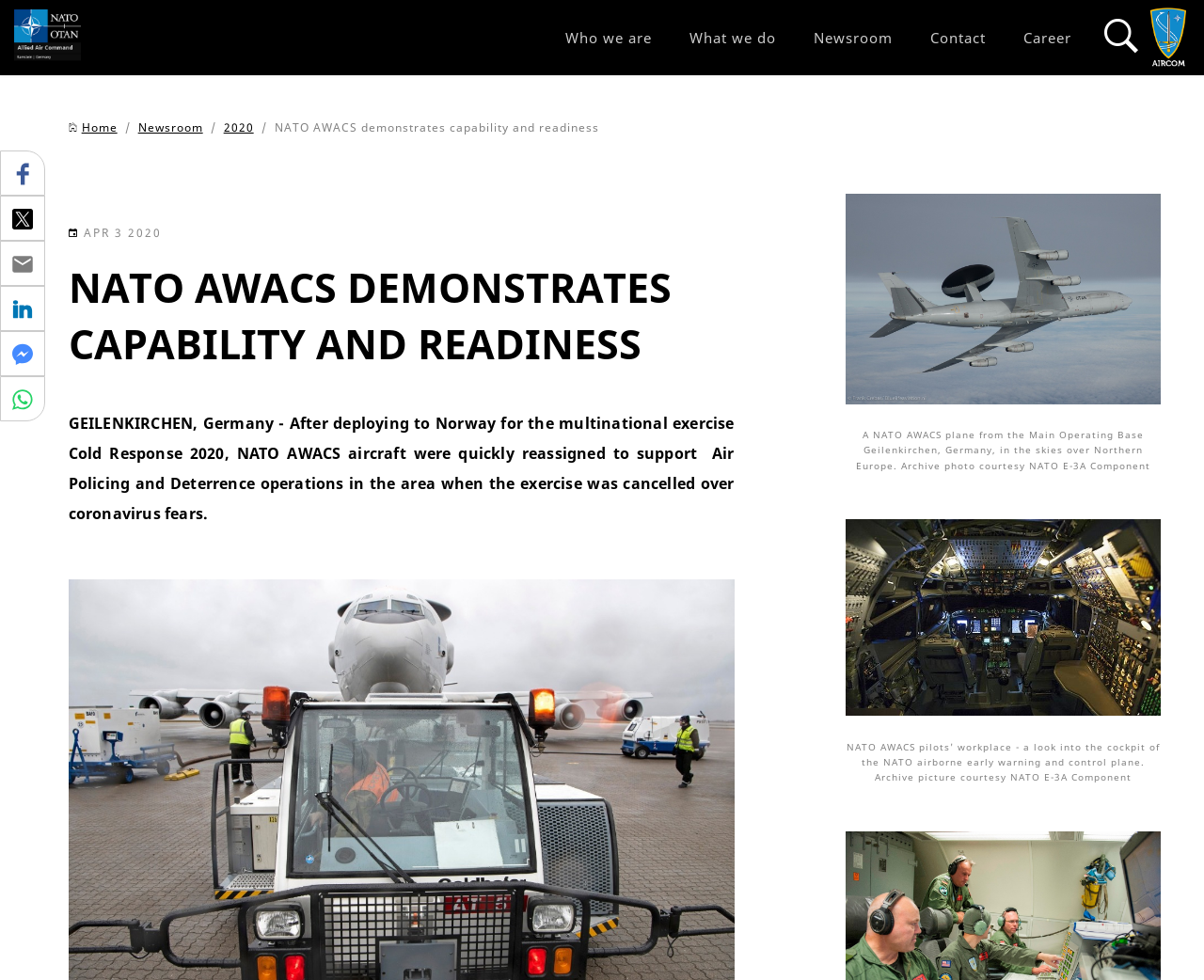Please answer the following question as detailed as possible based on the image: 
How many images are on the page?

There are three images on the page. One is a small logo at the top left corner, one is a large image in the middle of the page, and one is a smaller image at the bottom of the page. These images can be identified by their bounding box coordinates and OCR text.